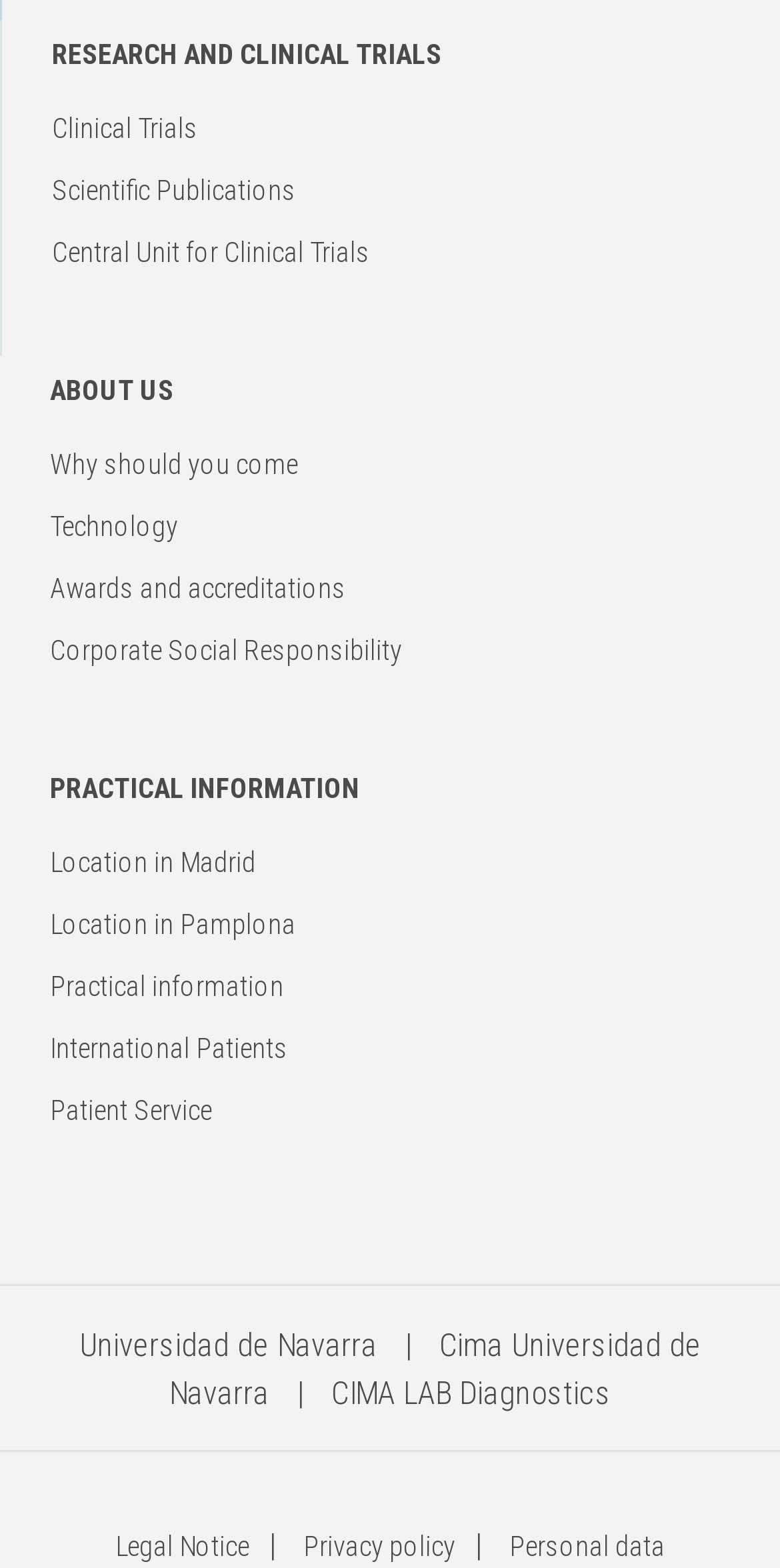Using the webpage screenshot and the element description Central Unit for Clinical Trials, determine the bounding box coordinates. Specify the coordinates in the format (top-left x, top-left y, bottom-right x, bottom-right y) with values ranging from 0 to 1.

[0.067, 0.151, 0.474, 0.172]